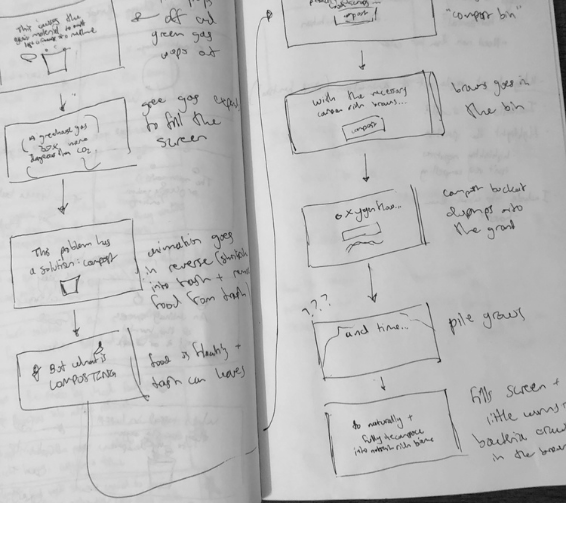Generate a detailed explanation of the scene depicted in the image.

The image features a series of hand-drawn sketches arranged on two open pages of a notebook. The sketches outline a thought process or workflow, likely related to a design or problem-solving task. The flowchart style includes arrows connecting different boxes, with brief annotations beside each box that provide insight into the thought progression.

The left page starts with a sketch of a "copper bin" and discusses the problem of filling the screen with gas, hinting at an explorative approach to a solution. The notes reflect on concepts like “food,” “composting,” and the need for "animation," suggesting a focus on environmental or biological processes.

The right page continues this narrative, referencing the use of "heavy gas" and involving interactive elements such as "coming from a bucket" and "exiting," which contribute to the flow of ideas. The sketches appear to delve into practical applications, with a scribbled question mark indicating areas of uncertainty or further brainstorming.

This visual representation serves as a creative exploration to evaluate options and organize content effectively in a low-fidelity, time-efficient manner, emphasizing the iterative nature of sketching as part of the design and prototyping phase.